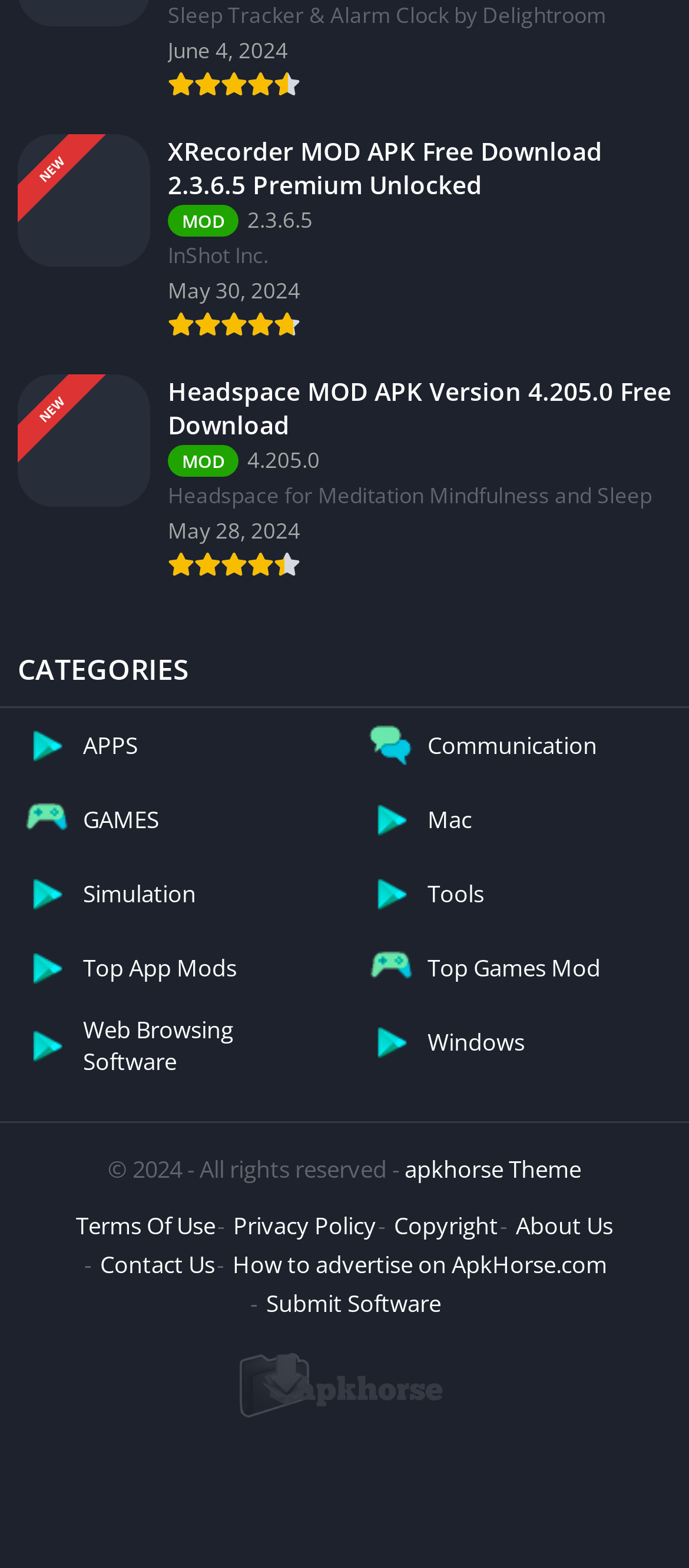Please identify the bounding box coordinates of the element's region that I should click in order to complete the following instruction: "Follow on Facebook". The bounding box coordinates consist of four float numbers between 0 and 1, i.e., [left, top, right, bottom].

None